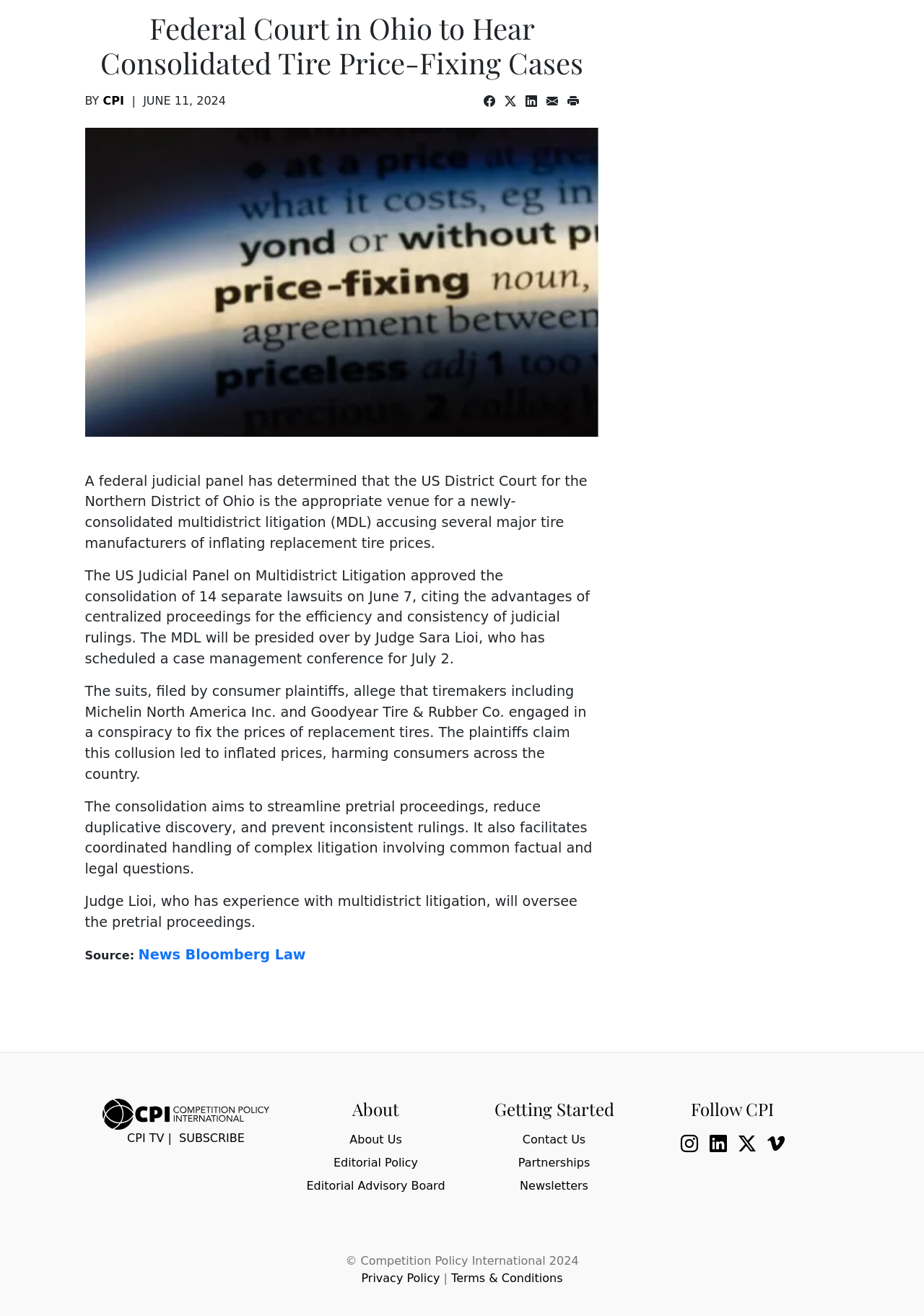What is the year of copyright for the website?
Provide a concise answer using a single word or phrase based on the image.

2024